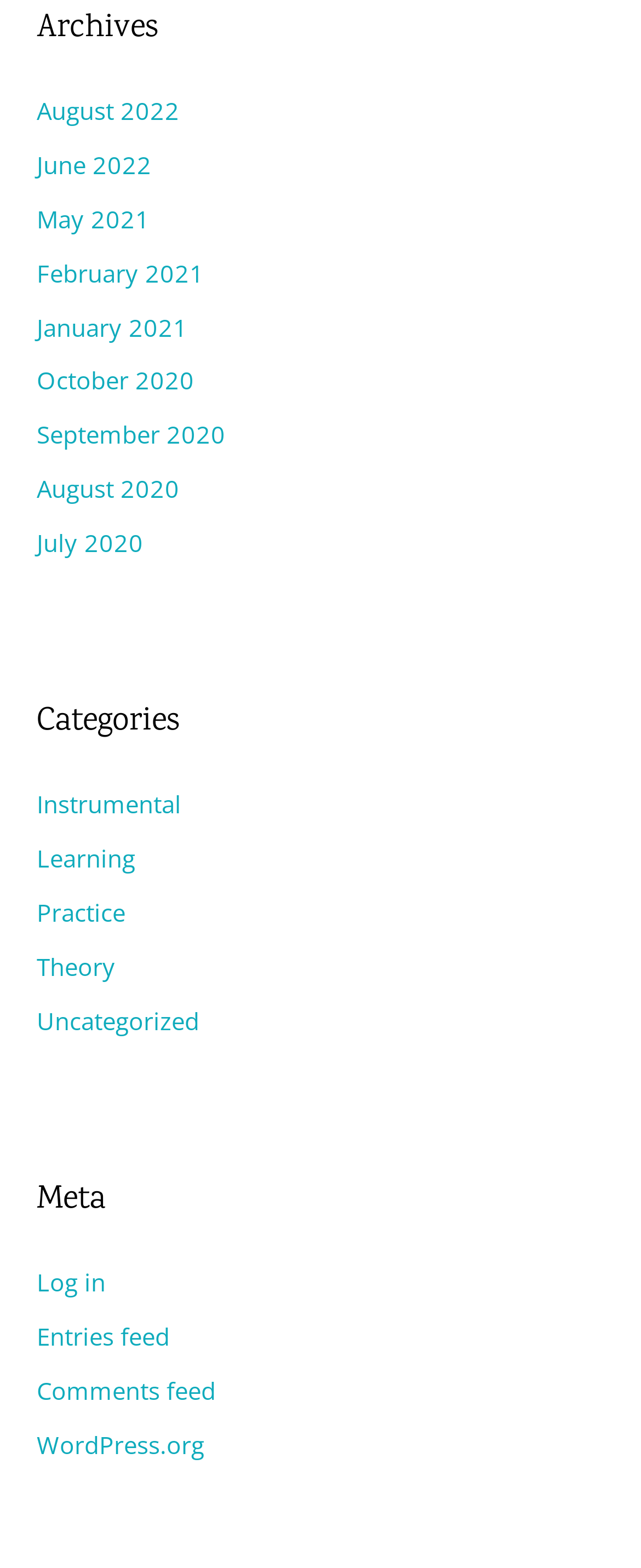Determine the bounding box coordinates for the clickable element to execute this instruction: "Click the 'Book your Appointment Here' link". Provide the coordinates as four float numbers between 0 and 1, i.e., [left, top, right, bottom].

None